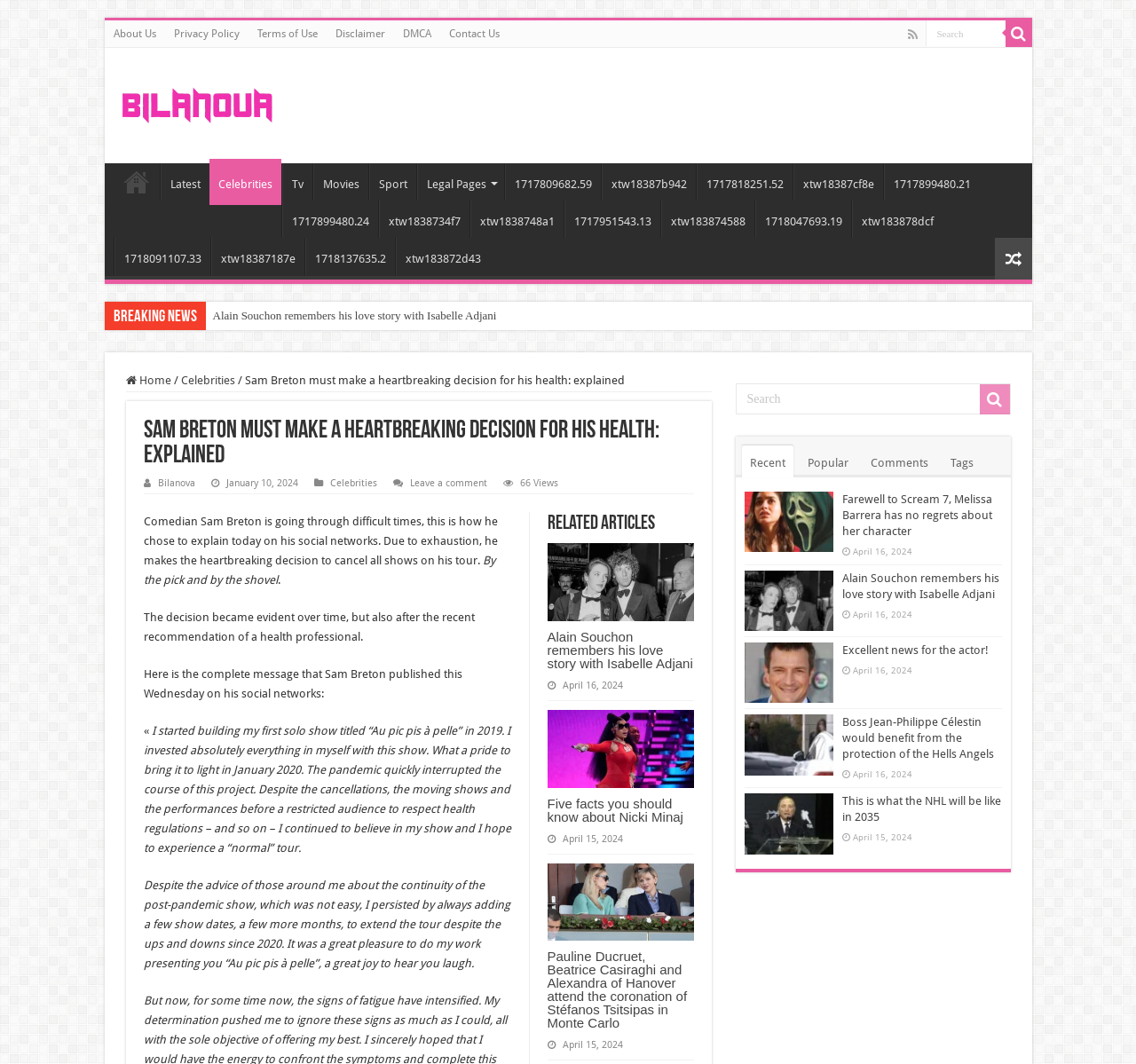Identify the headline of the webpage and generate its text content.

Sam Breton must make a heartbreaking decision for his health: explained